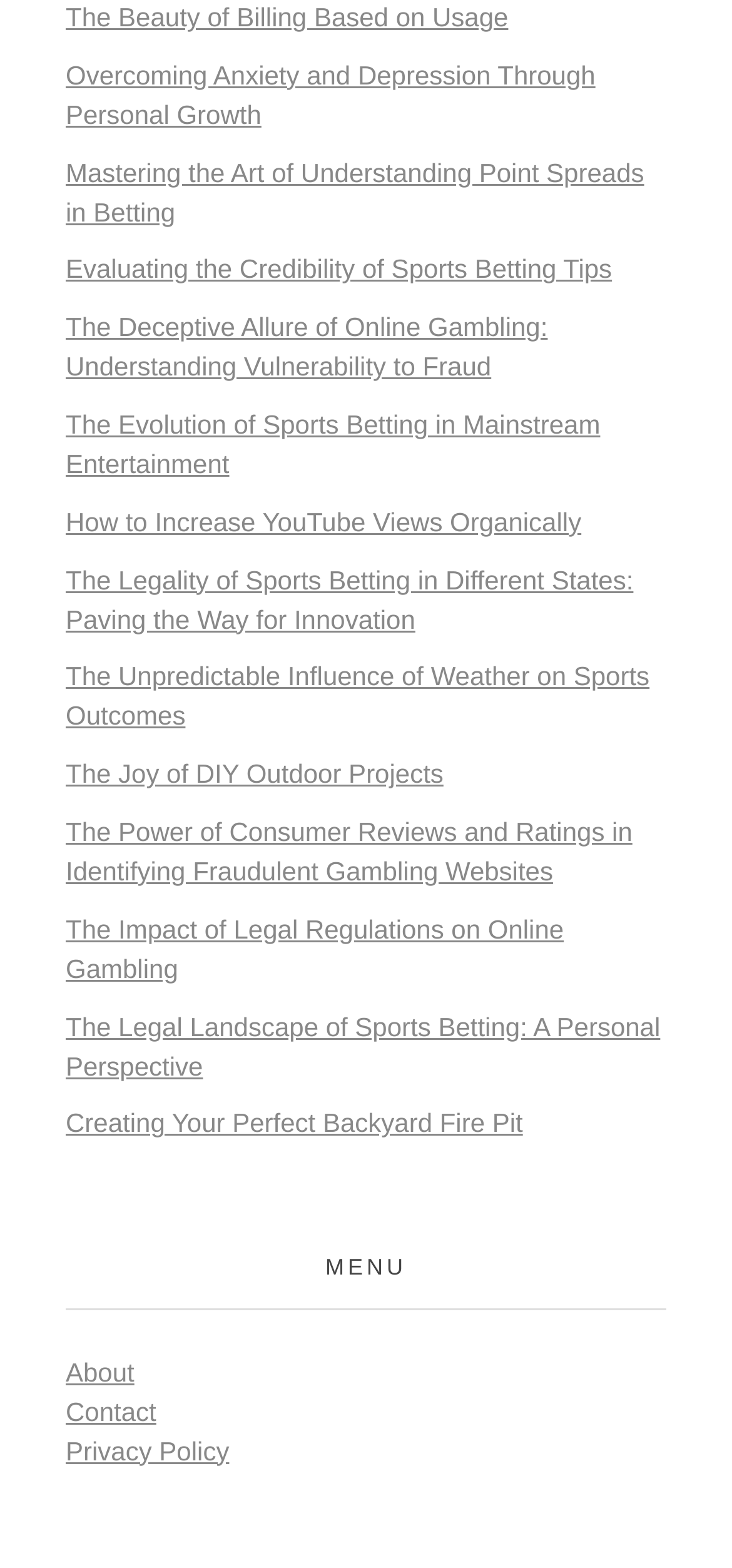Using the given description, provide the bounding box coordinates formatted as (top-left x, top-left y, bottom-right x, bottom-right y), with all values being floating point numbers between 0 and 1. Description: Privacy Policy

[0.09, 0.915, 0.313, 0.934]